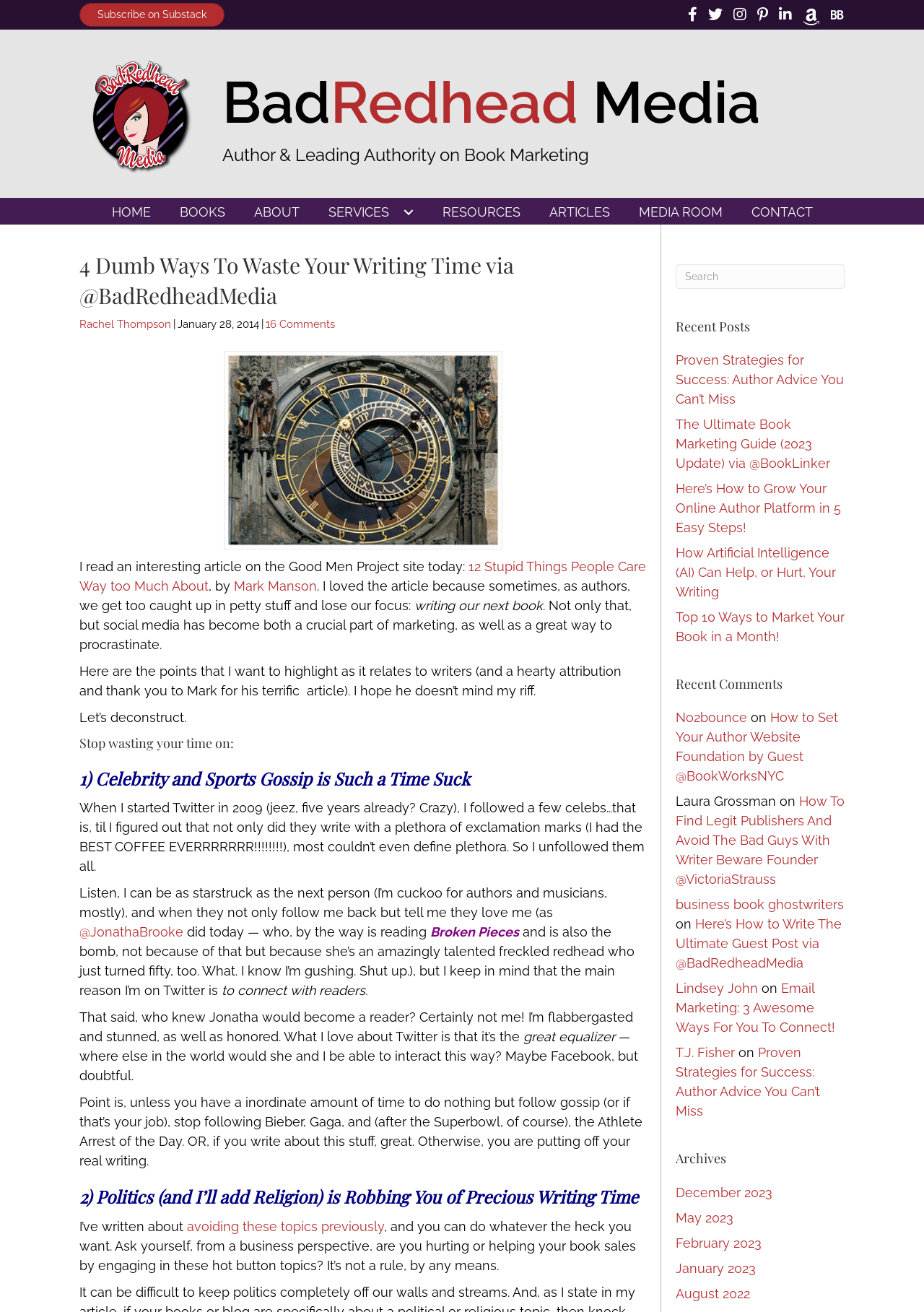Please mark the clickable region by giving the bounding box coordinates needed to complete this instruction: "Go to HOME page".

[0.105, 0.151, 0.179, 0.17]